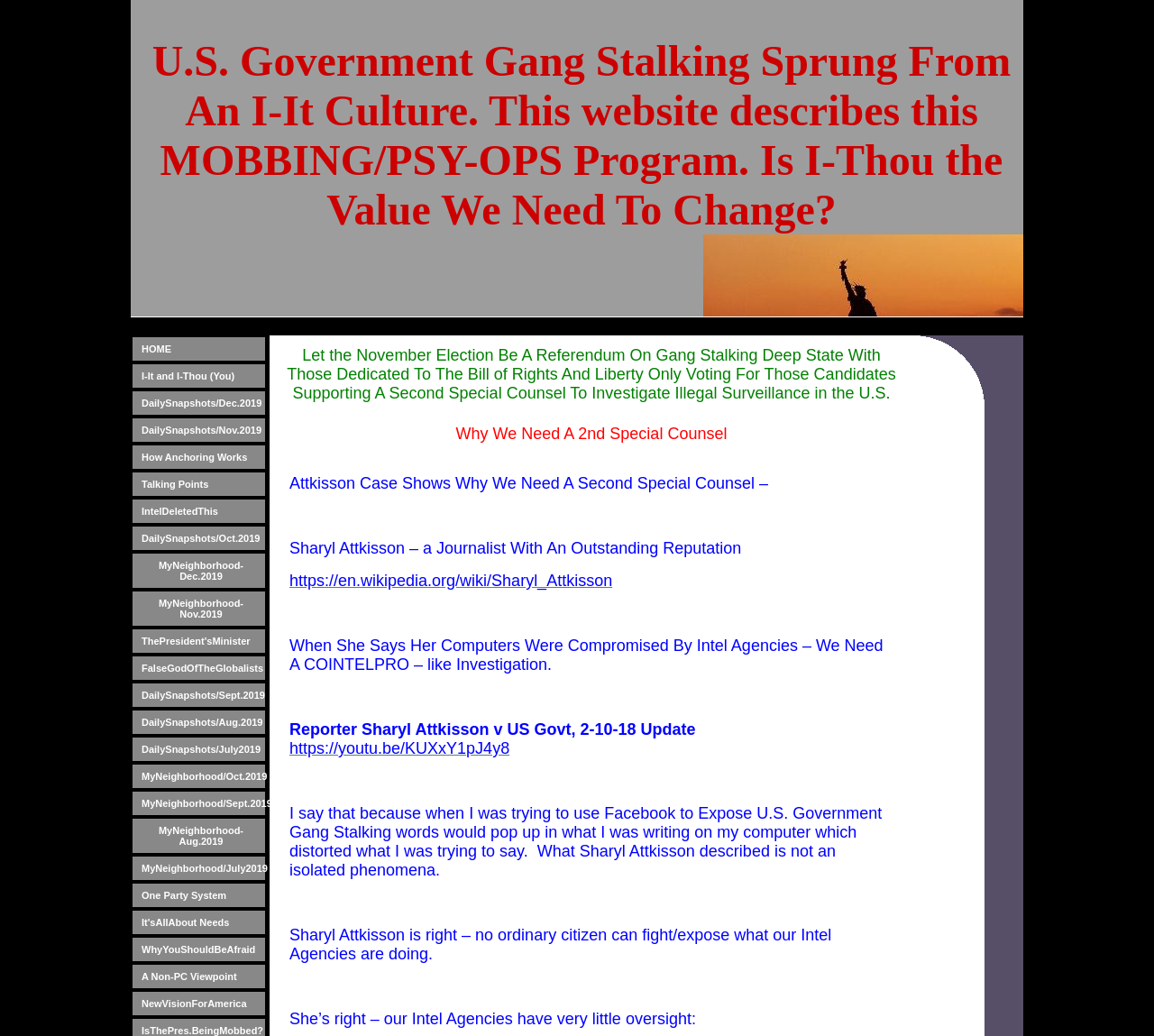What is the author's opinion about Sharyl Attkisson's statement?
Give a thorough and detailed response to the question.

The text 'Sharyl Attkisson is right – no ordinary citizen can fight/expose what our Intel Agencies are doing' suggests that the author agrees with Sharyl Attkisson's statement about the power of intelligence agencies.